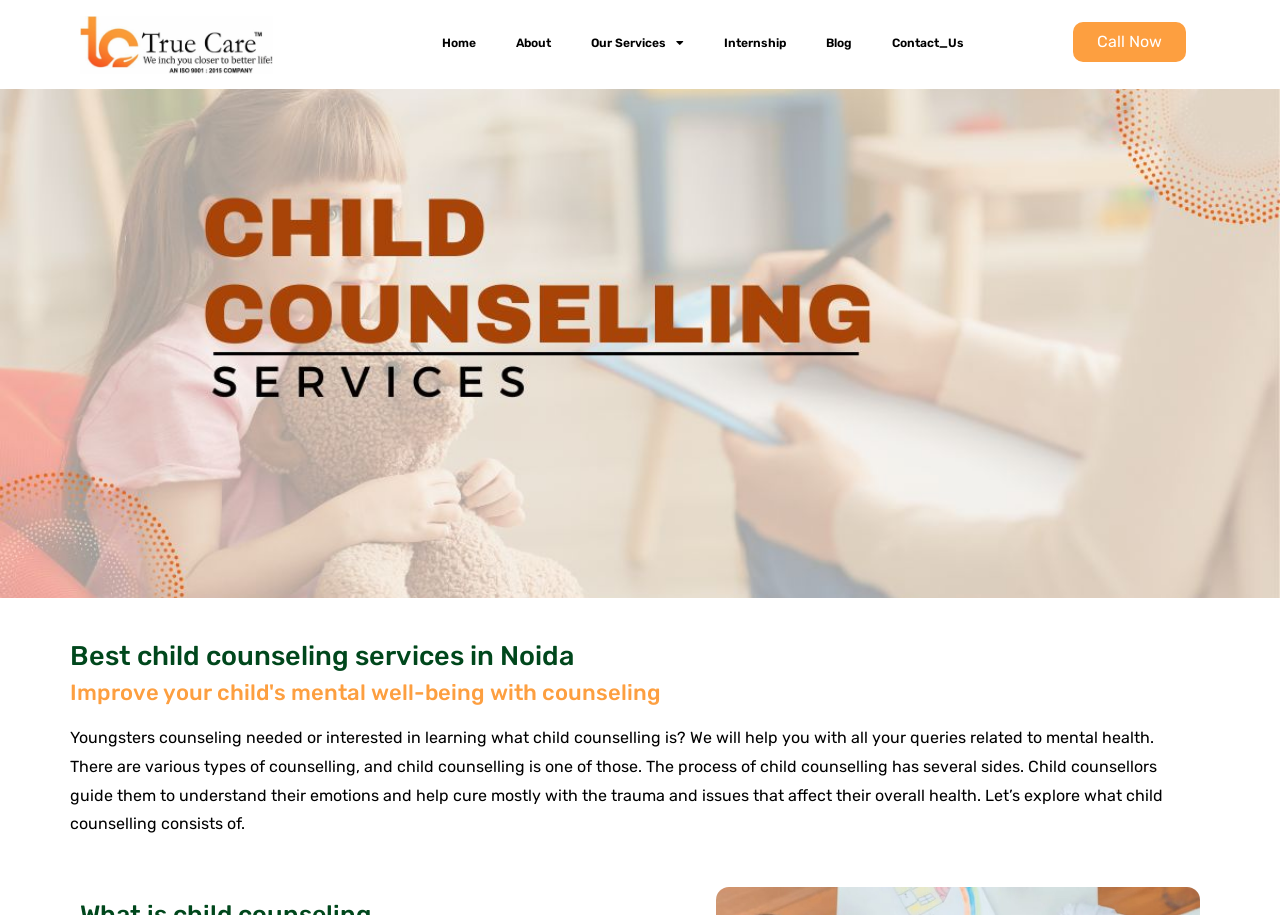Please give a one-word or short phrase response to the following question: 
What is the main service offered by Dr. Priyanka Atreja?

Child counseling